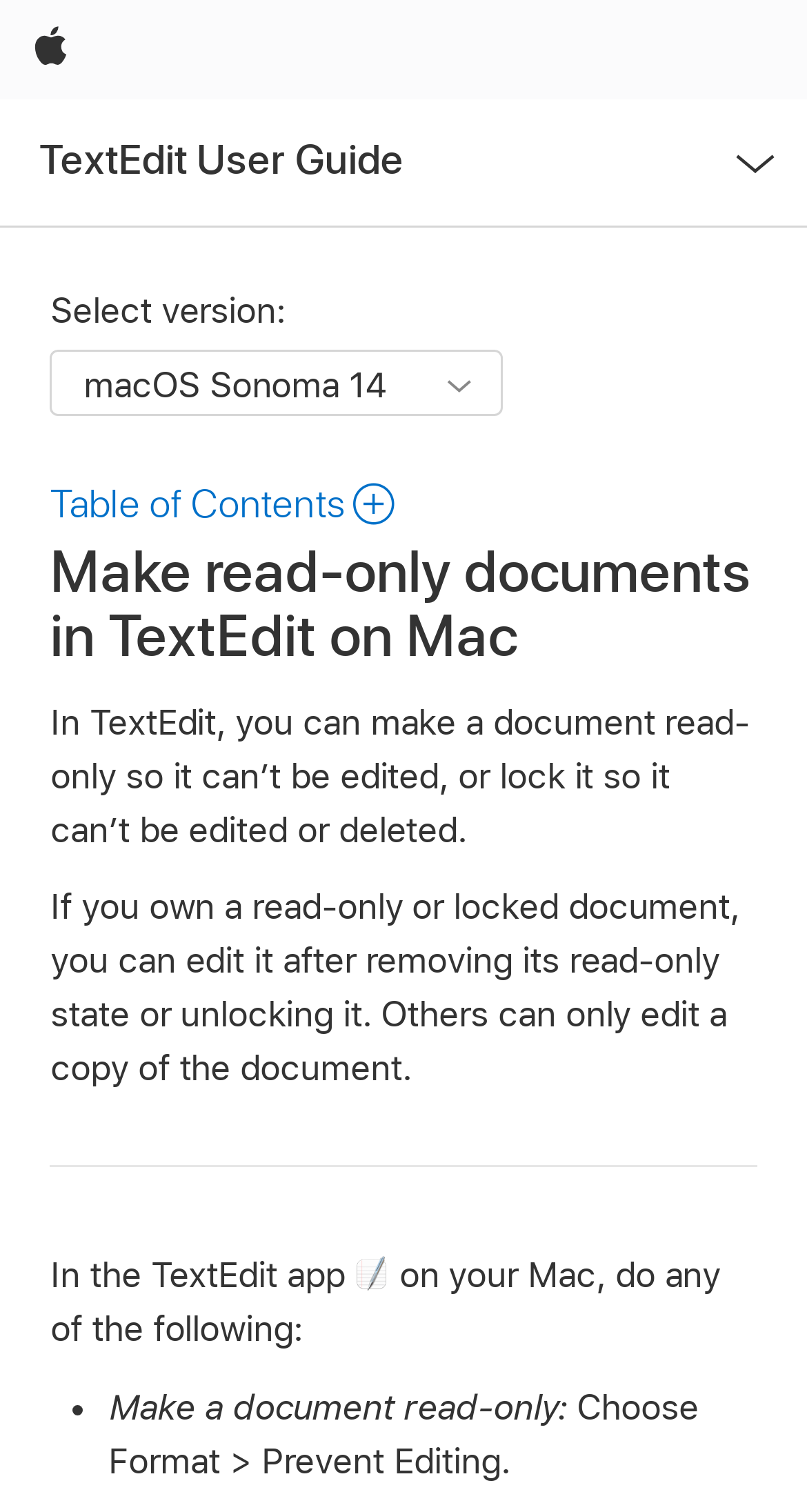Refer to the image and offer a detailed explanation in response to the question: What is the application mentioned in the webpage?

The webpage is providing instructions on how to make a document read-only in TextEdit, which is an application on Mac. This is mentioned in the sentence 'In the TextEdit app on your Mac, do any of the following:'